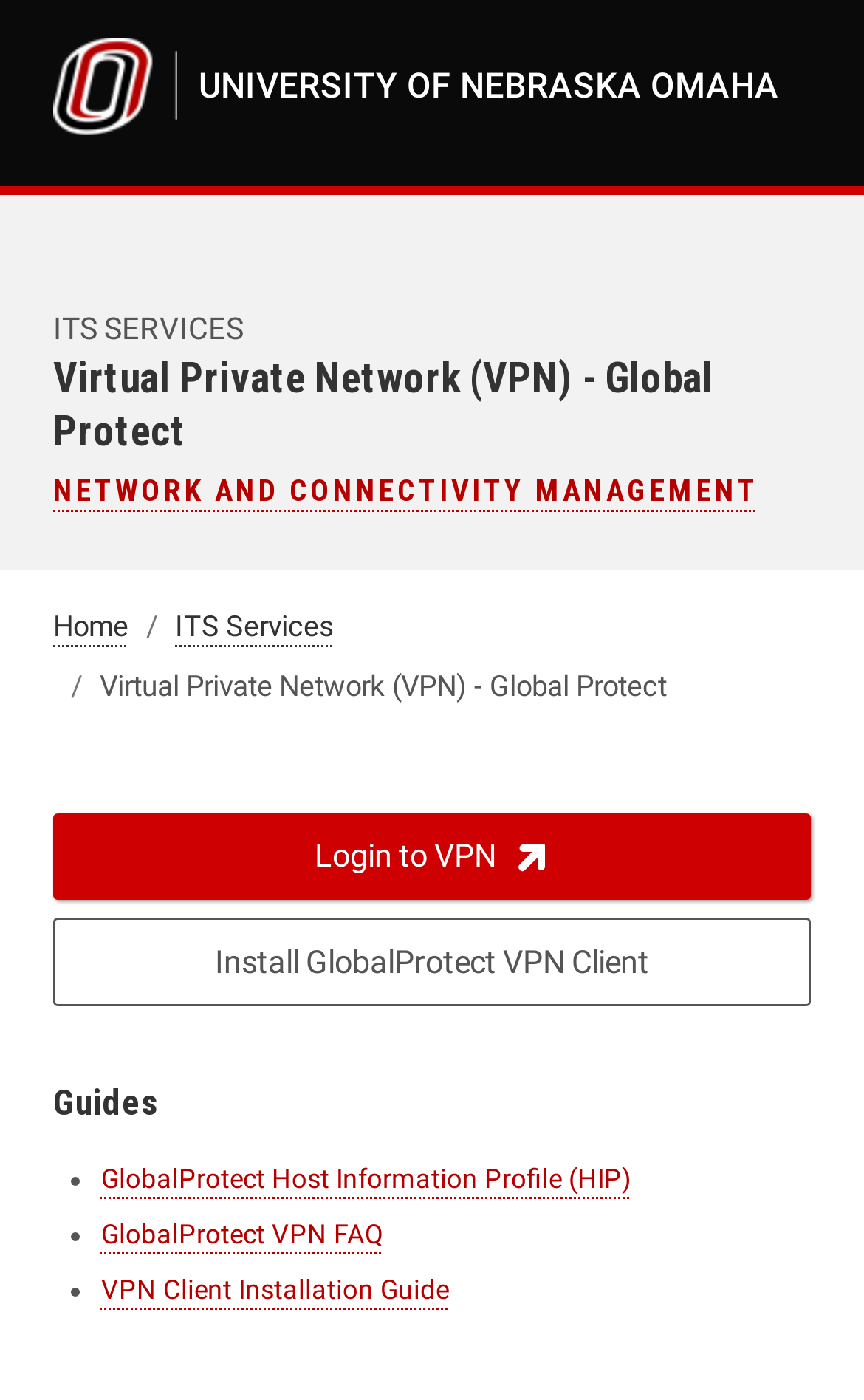Determine the main heading text of the webpage.

Virtual Private Network (VPN) - Global Protect
NETWORK AND CONNECTIVITY MANAGEMENT